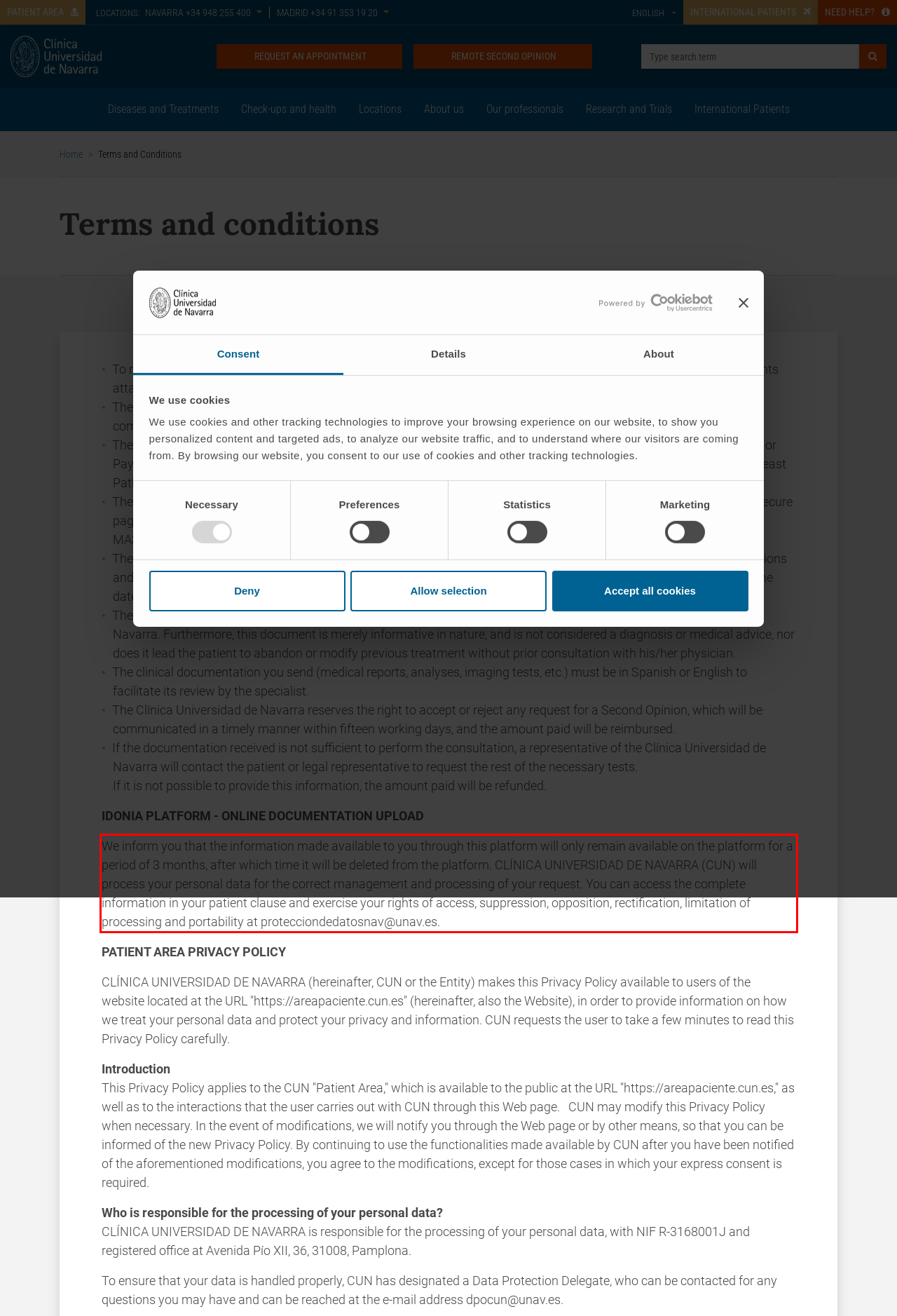You are given a screenshot showing a webpage with a red bounding box. Perform OCR to capture the text within the red bounding box.

We inform you that the information made available to you through this platform will only remain available on the platform for a period of 3 months, after which time it will be deleted from the platform. CLÍNICA UNIVERSIDAD DE NAVARRA (CUN) will process your personal data for the correct management and processing of your request. You can access the complete information in your patient clause and exercise your rights of access, suppression, opposition, rectification, limitation of processing and portability at protecciondedatosnav@unav.es.